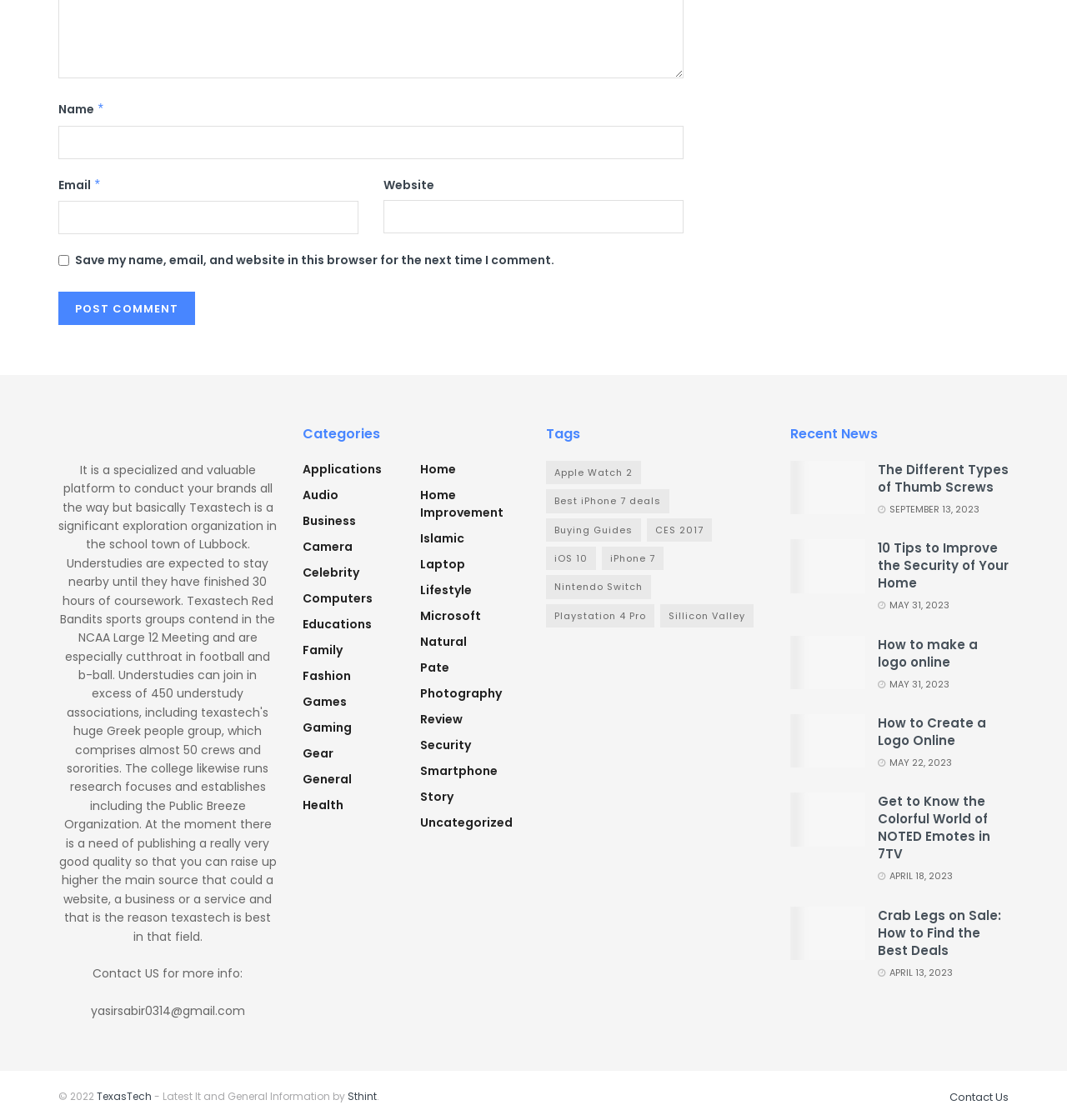Identify the bounding box coordinates for the UI element described as follows: Networking. Use the format (top-left x, top-left y, bottom-right x, bottom-right y) and ensure all values are floating point numbers between 0 and 1.

None